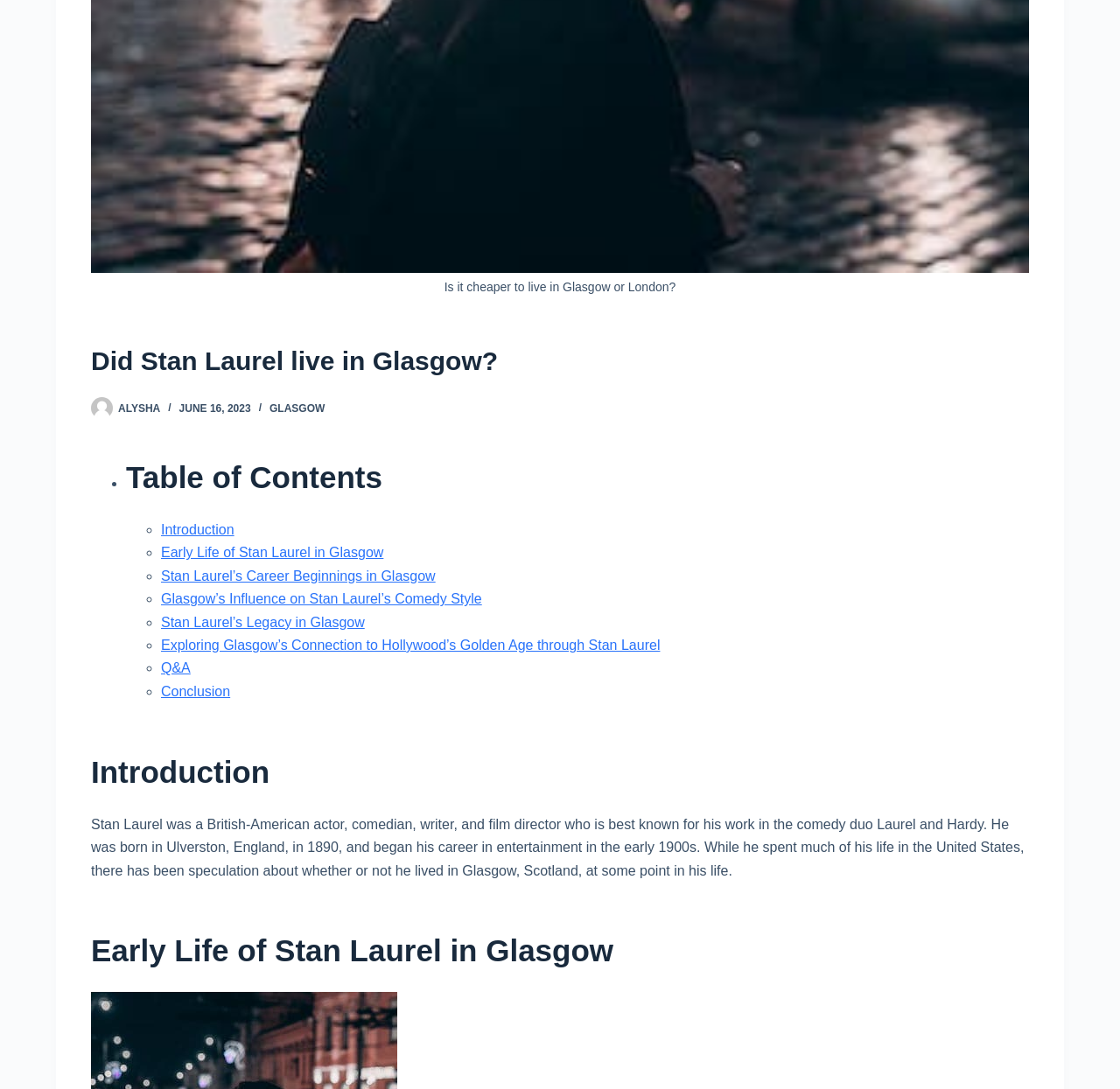Please provide the bounding box coordinate of the region that matches the element description: slot gacor. Coordinates should be in the format (top-left x, top-left y, bottom-right x, bottom-right y) and all values should be between 0 and 1.

None